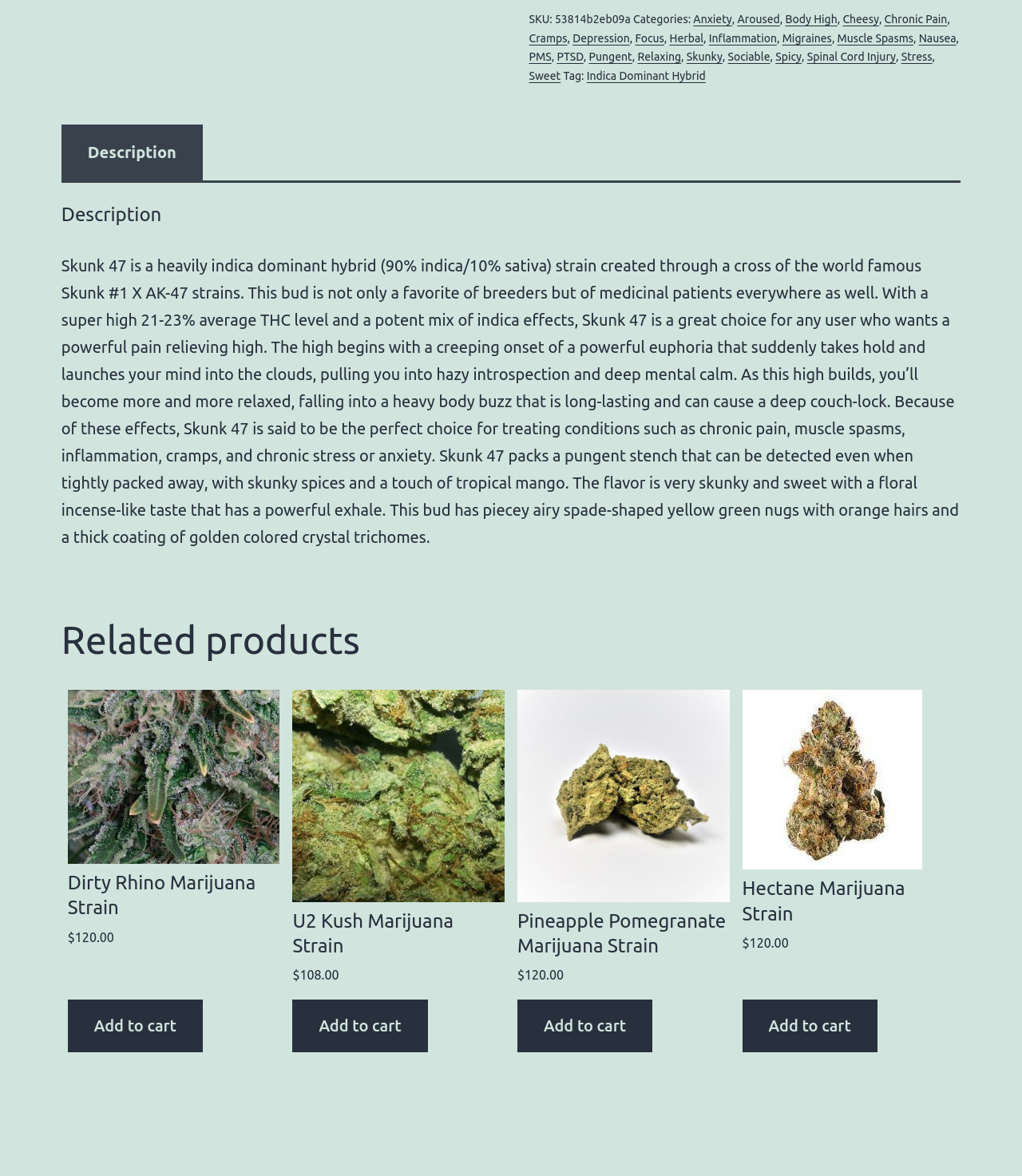Please identify the coordinates of the bounding box for the clickable region that will accomplish this instruction: "View the 'Related products'".

[0.06, 0.523, 0.94, 0.565]